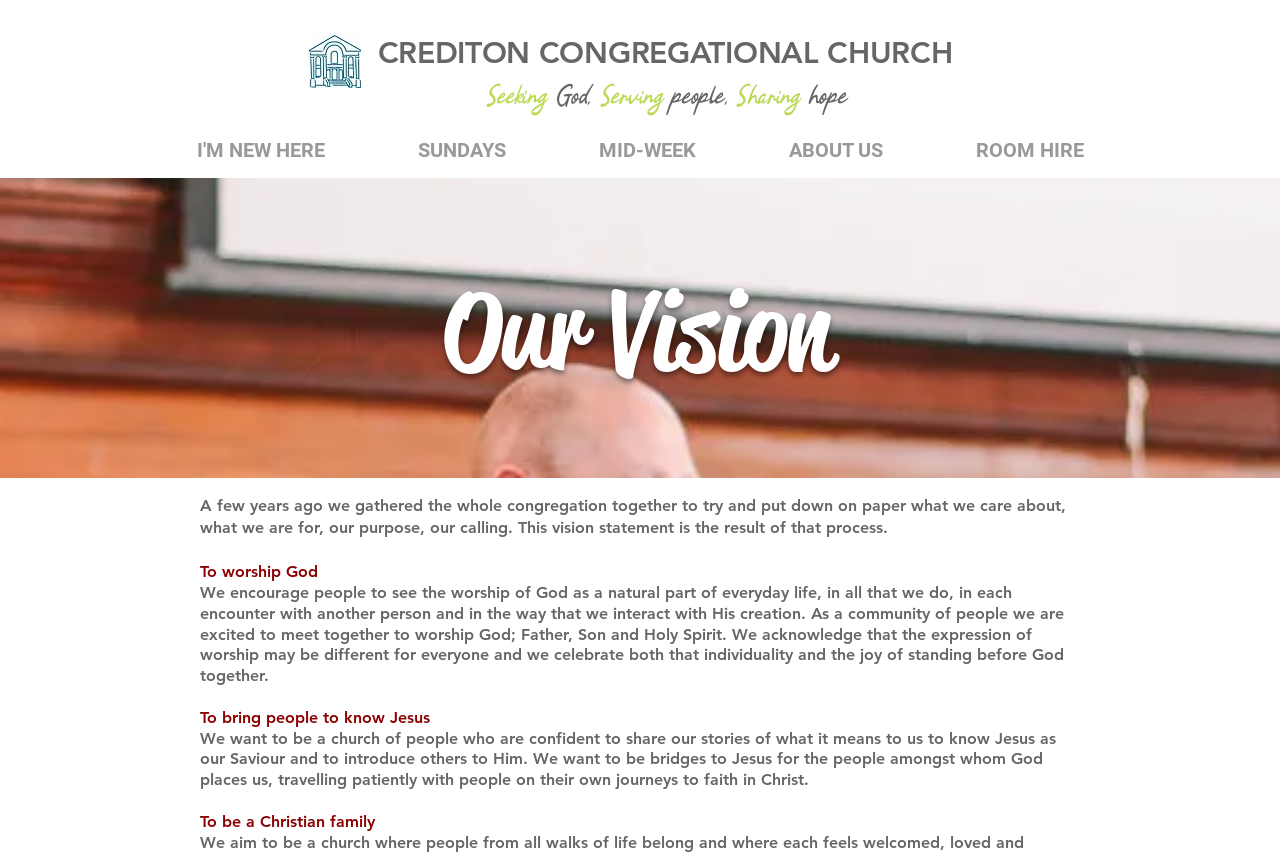Identify the bounding box coordinates of the section to be clicked to complete the task described by the following instruction: "Explore ROOM HIRE". The coordinates should be four float numbers between 0 and 1, formatted as [left, top, right, bottom].

[0.726, 0.152, 0.883, 0.2]